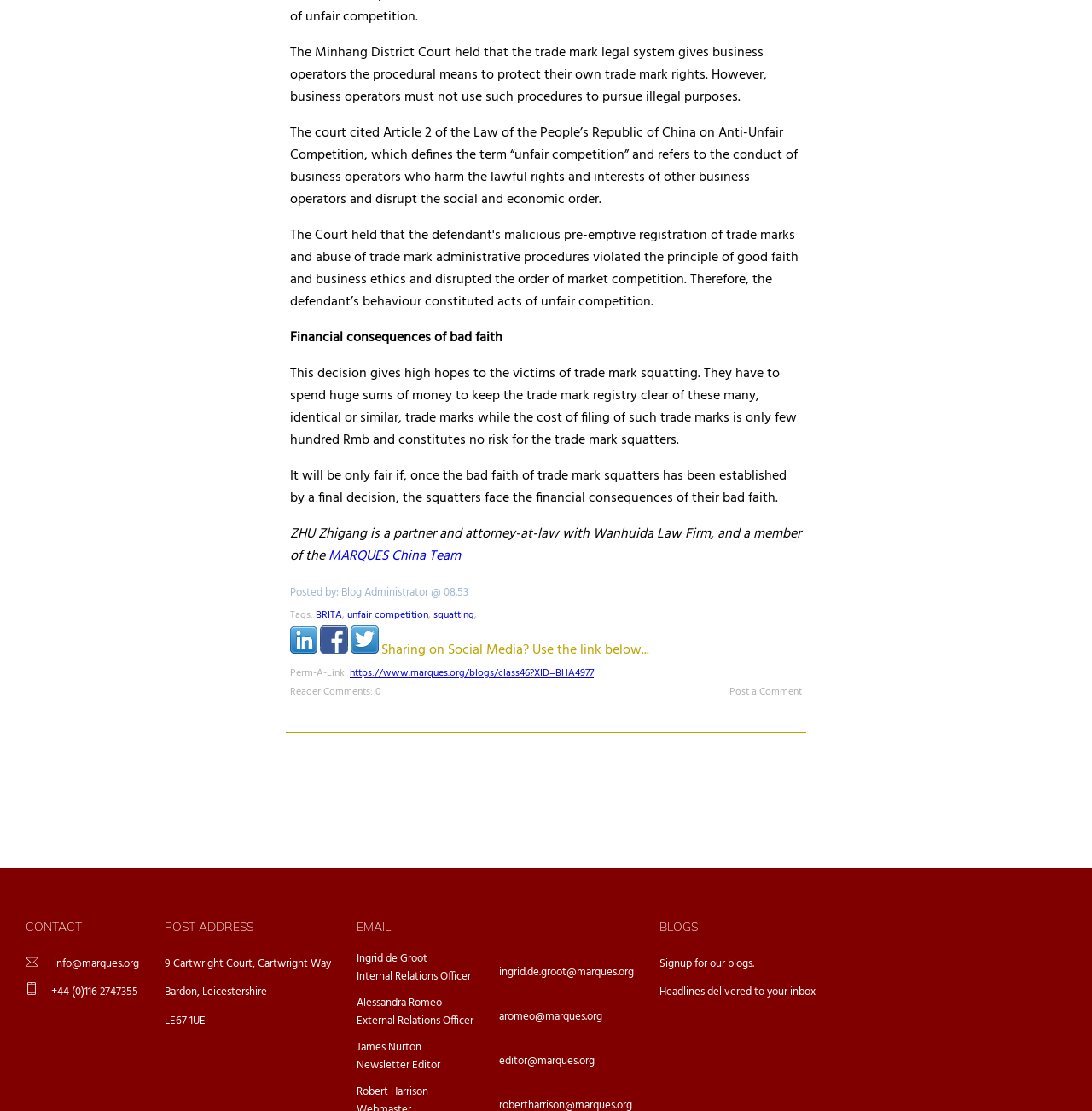Find the bounding box coordinates of the area to click in order to follow the instruction: "Click the link to MARQUES China Team".

[0.301, 0.491, 0.422, 0.511]